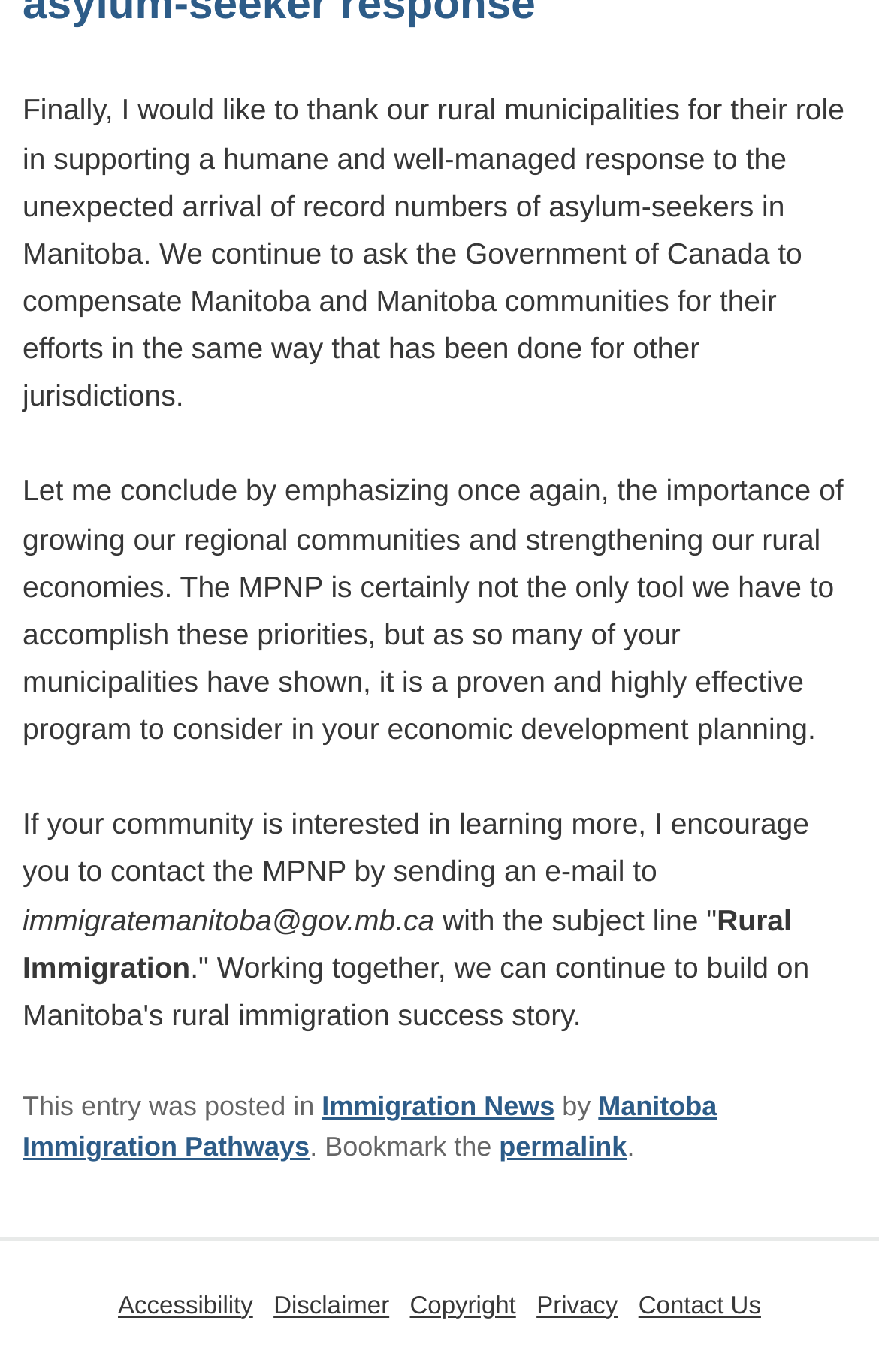Kindly provide the bounding box coordinates of the section you need to click on to fulfill the given instruction: "go to Accessibility".

[0.127, 0.934, 0.295, 0.973]